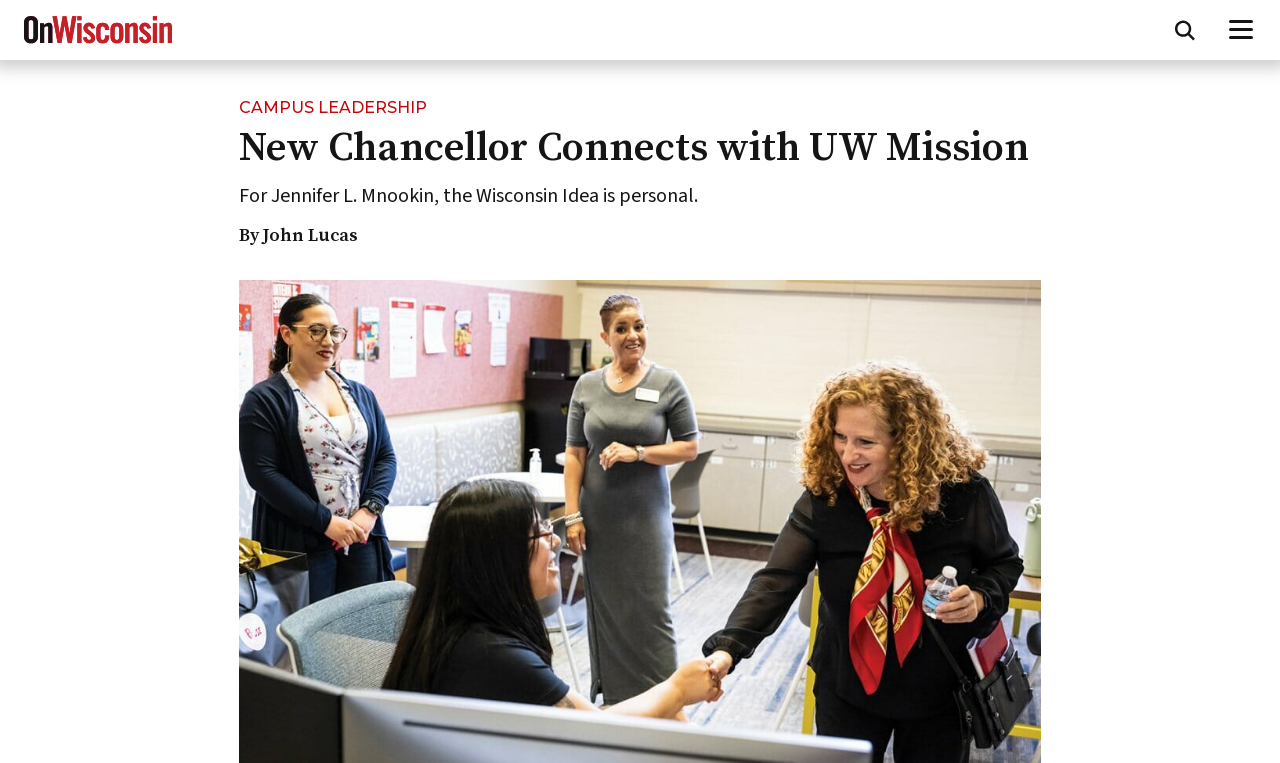Analyze and describe the webpage in a detailed narrative.

The webpage is about an article titled "New Chancellor Connects with UW Mission" from On Wisconsin Magazine. At the top left corner, there is a link to skip to the main content. Next to it, there is a link to the magazine's title, accompanied by a small image. On the top right corner, there are two buttons: one to open a search form, featuring a small image, and another to open a menu.

Below these top-level elements, there is a section with a link to "CAMPUS LEADERSHIP" on the left side. The main article's title, "New Chancellor Connects with UW Mission", is a heading that spans across the page, followed by a subheading that reads "For Jennifer L. Mnookin, the Wisconsin Idea is personal." The author of the article, John Lucas, is credited below the subheading.